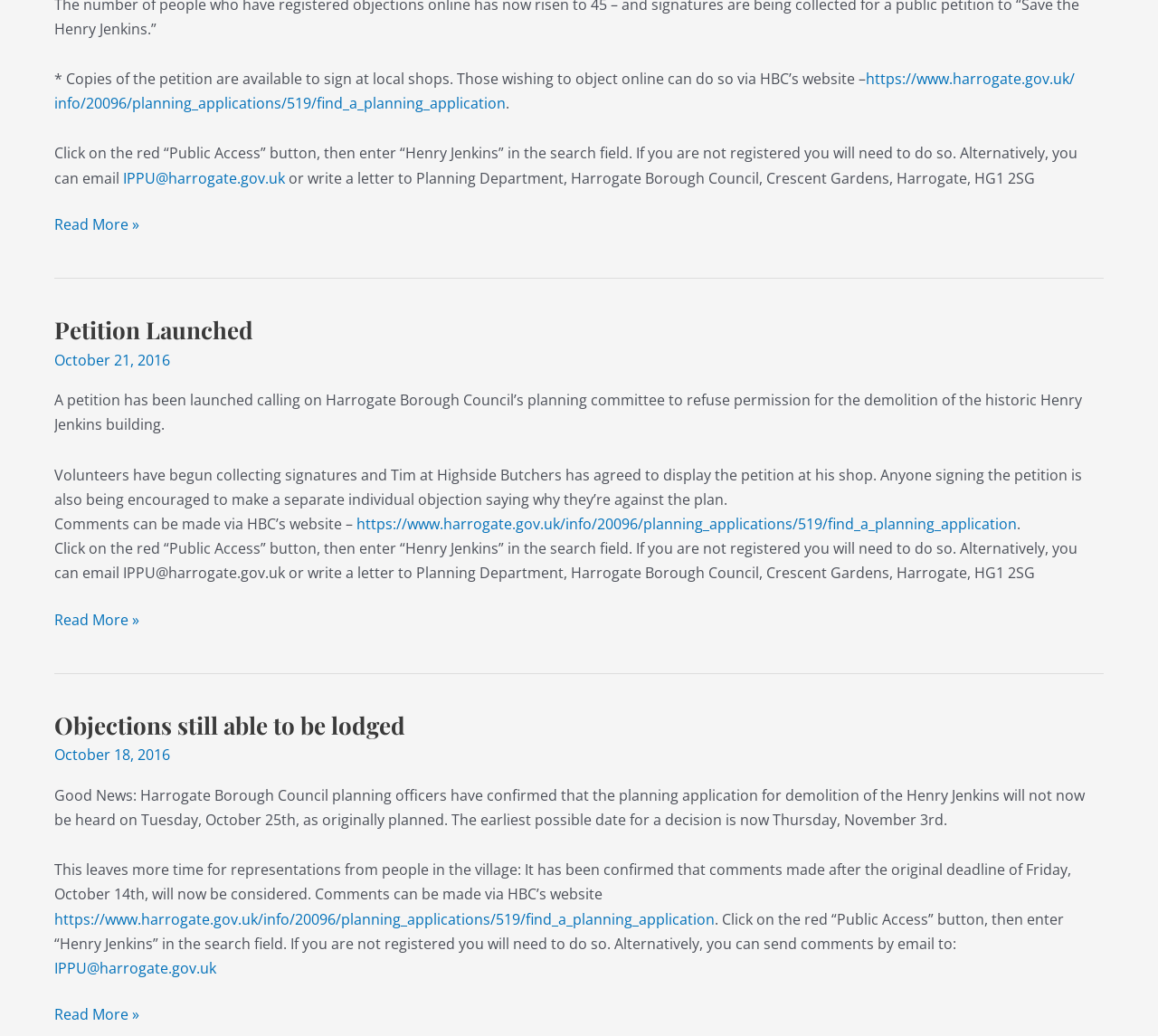Determine the bounding box coordinates for the region that must be clicked to execute the following instruction: "Click on the link to read more about the petition".

[0.047, 0.205, 0.12, 0.229]